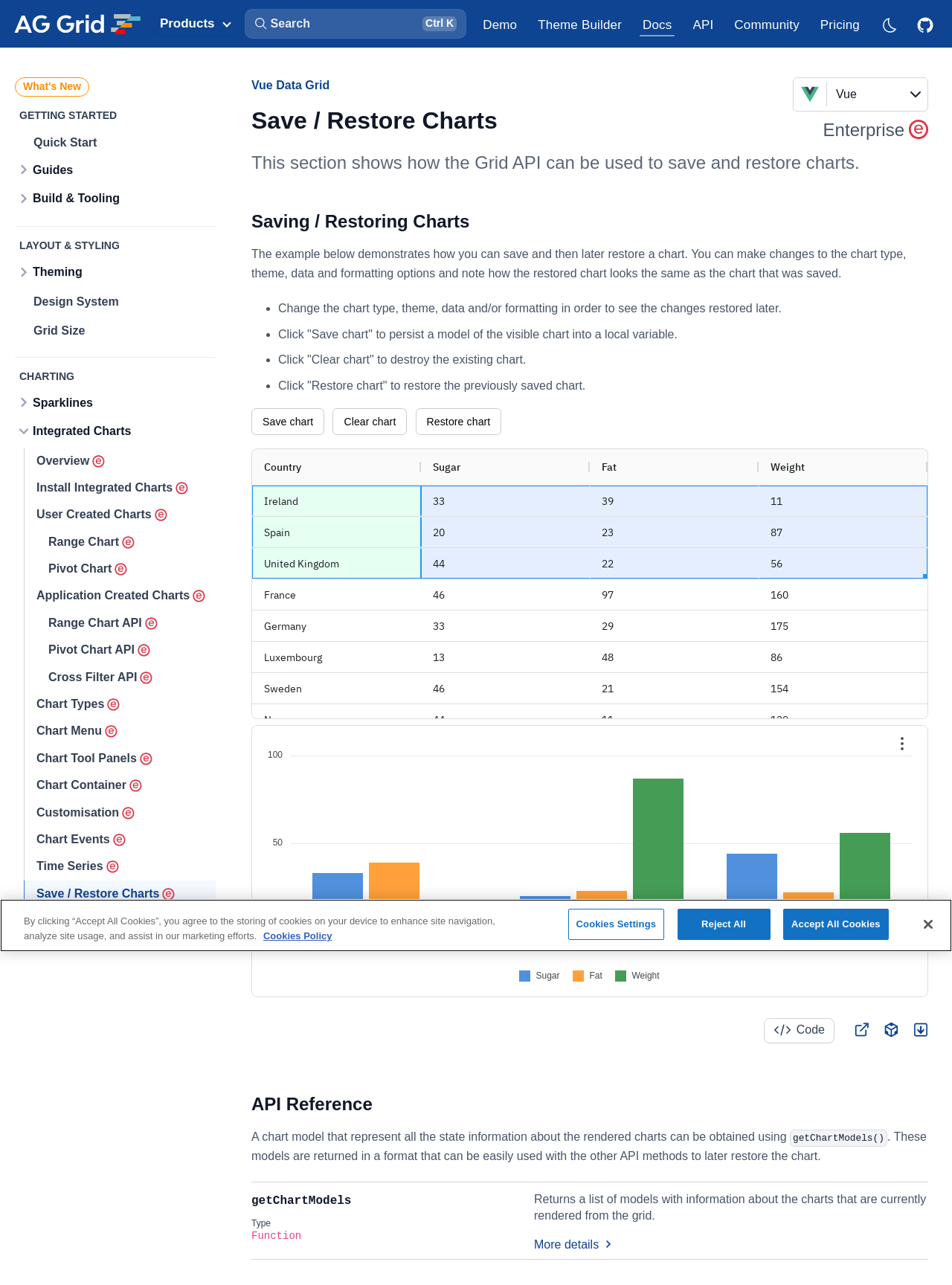Extract the primary headline from the webpage and present its text.

Save / Restore Charts